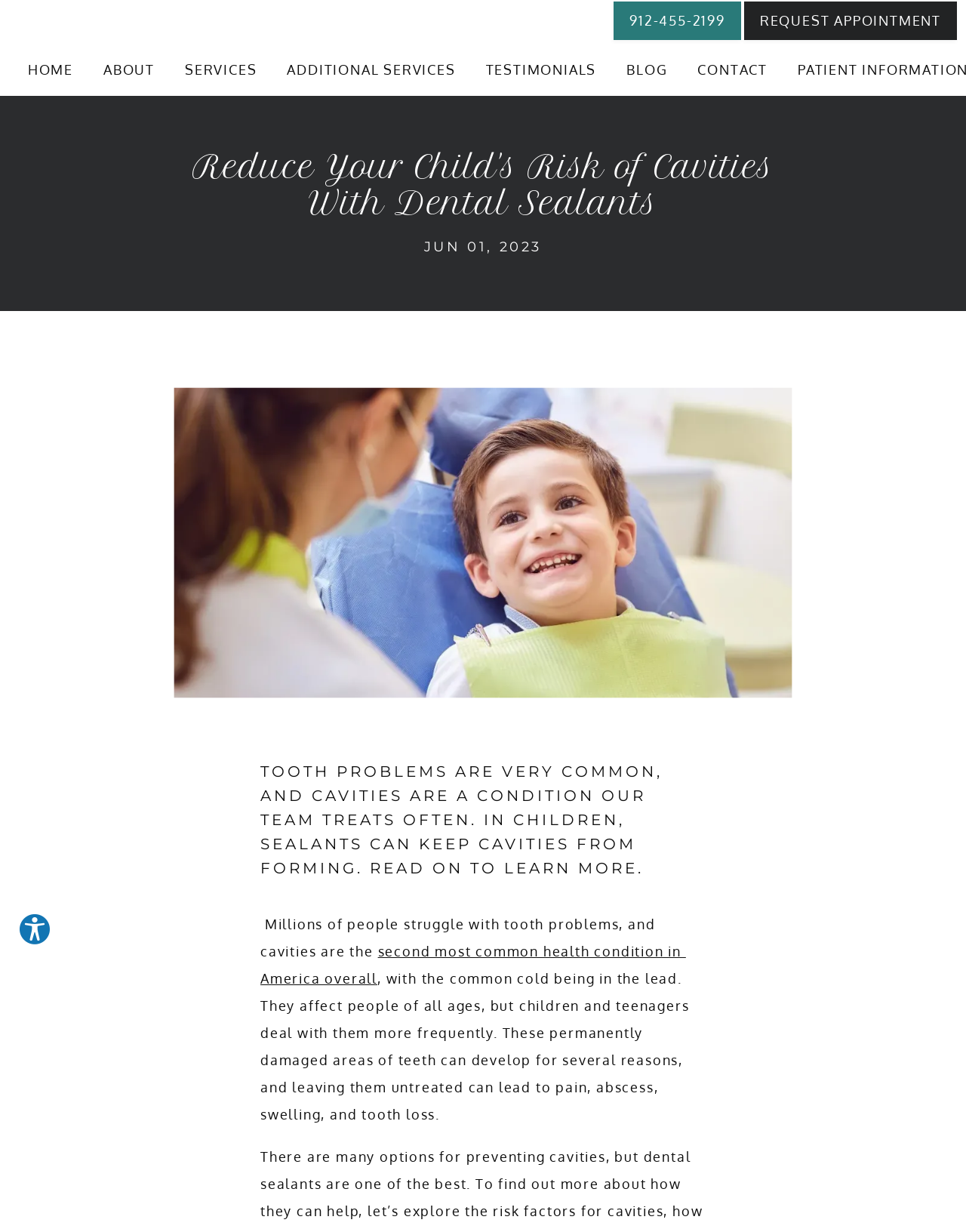Provide a brief response to the question below using one word or phrase:
What is the phone number on the top?

912-455-2199